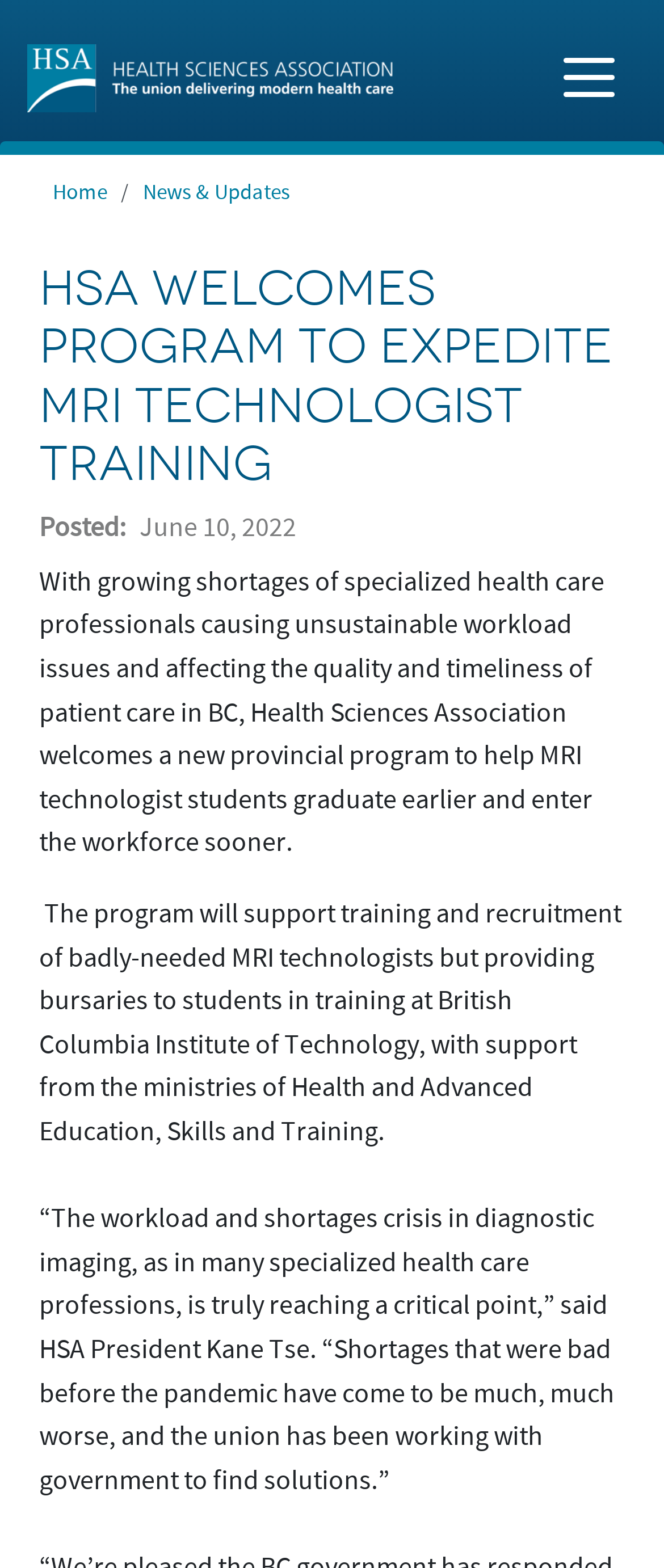Please find the main title text of this webpage.

HSA WELCOMES PROGRAM TO EXPEDITE MRI TECHNOLOGIST TRAINING